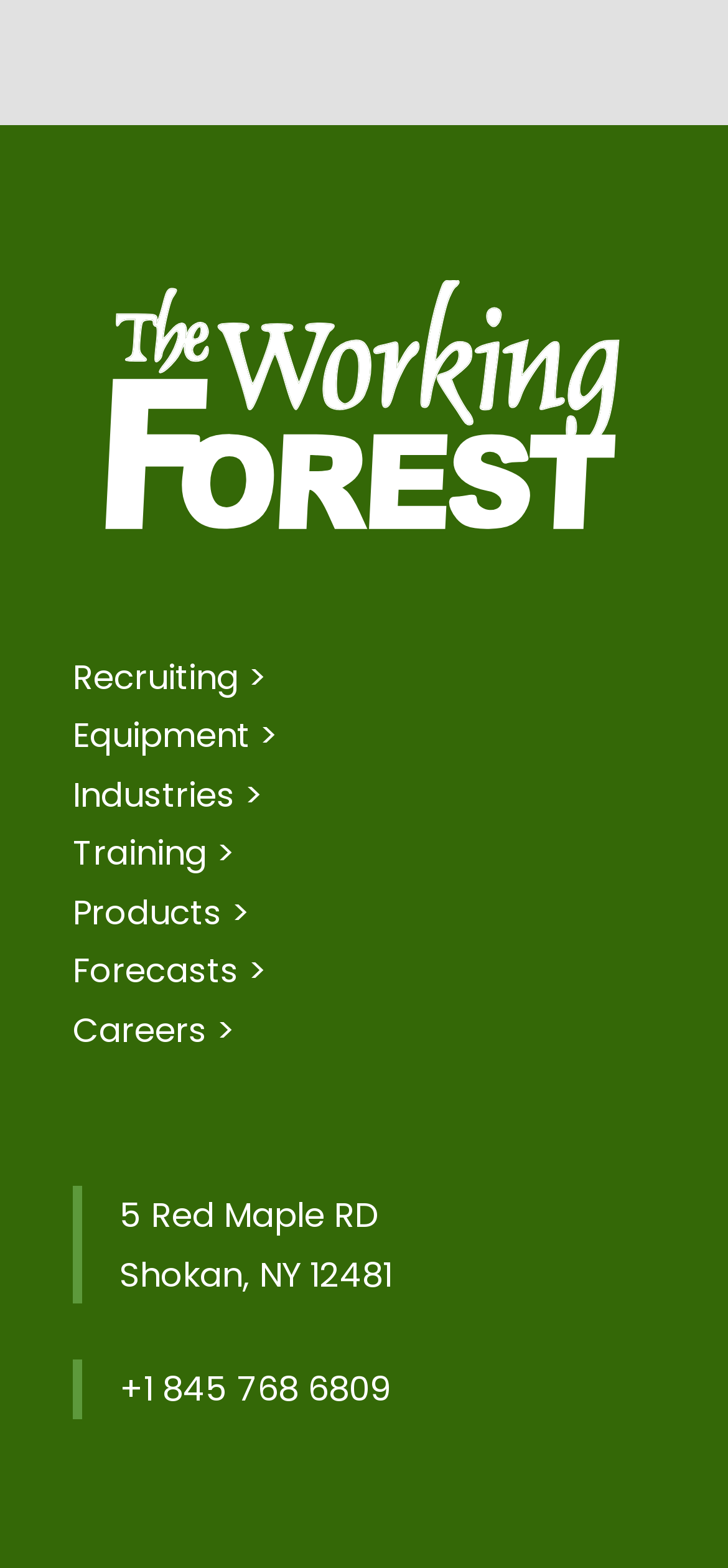Examine the image and give a thorough answer to the following question:
How many links are in the top section?

I counted the number of link elements in the top section of the webpage, which are 'Recruiting >', 'Equipment >', 'Industries >', 'Training >', 'Products >', 'Forecasts >', and 'Careers >'. There are 7 links in total.